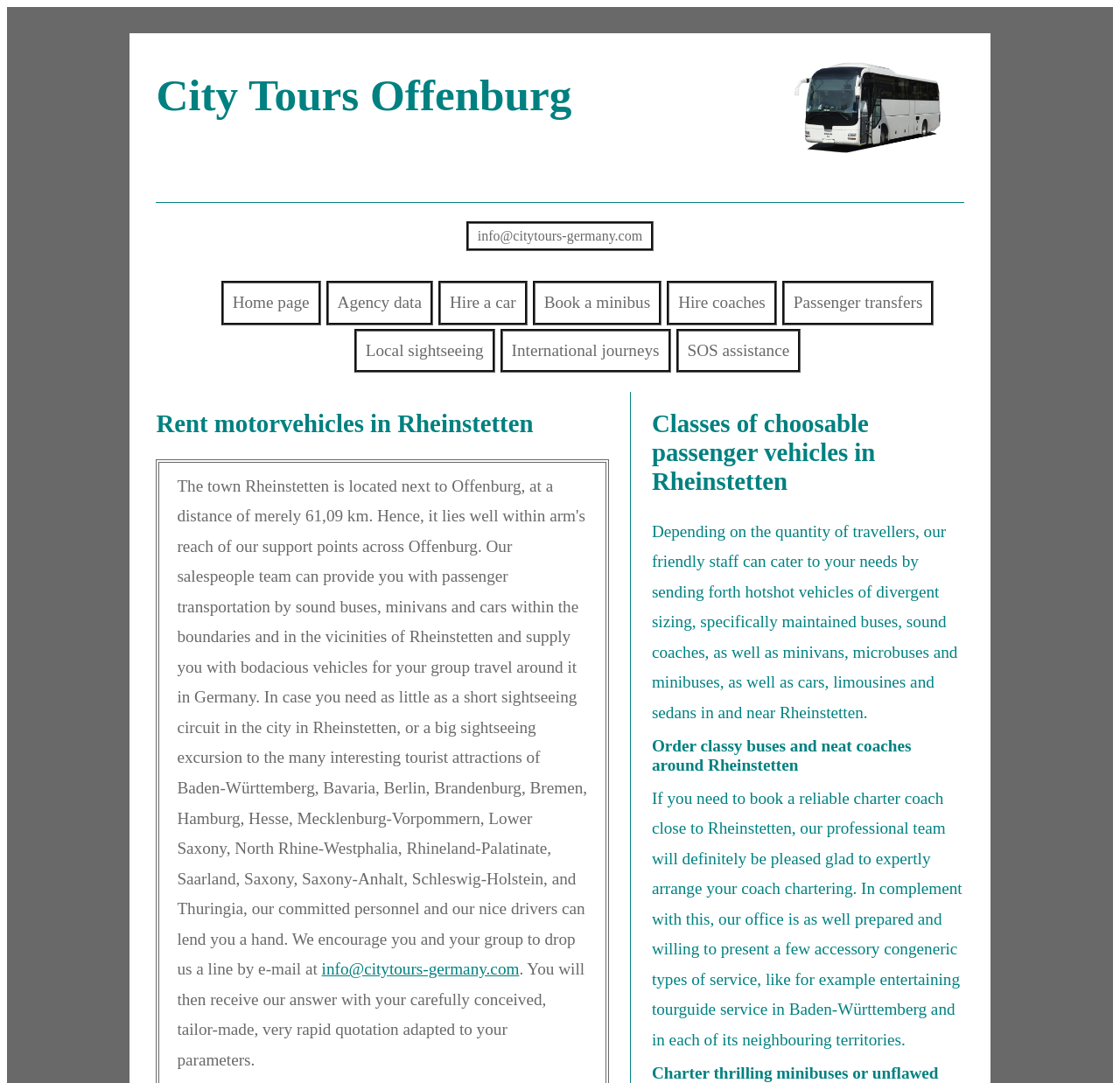What service can be arranged in addition to coach chartering?
Please craft a detailed and exhaustive response to the question.

I found this information by reading the text under the heading 'Order classy buses and neat coaches around Rheinstetten', which mentions that the office is prepared to present a few accessory congeneric types of service, including entertaining tourguide service.